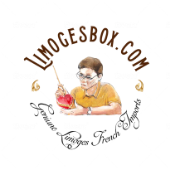What is written at the top of the logo? Refer to the image and provide a one-word or short phrase answer.

LIMOGESBOX.COM